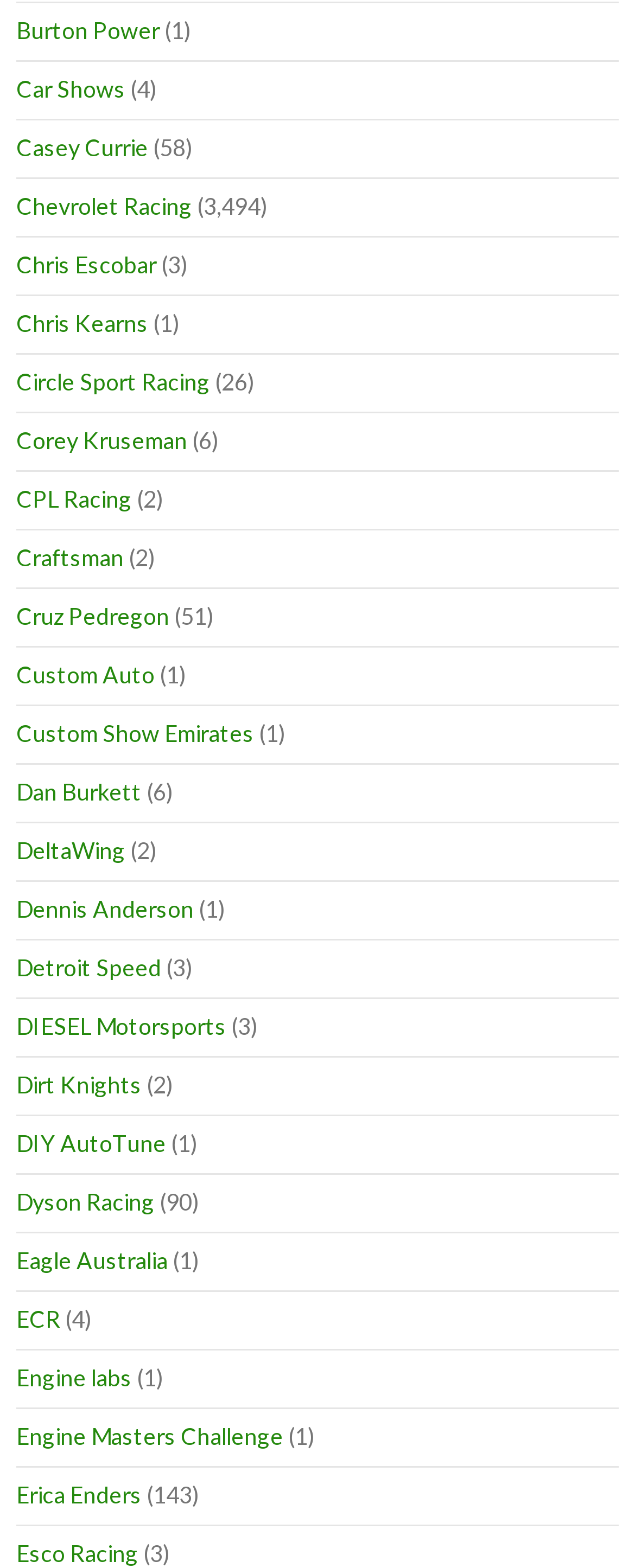Provide a brief response in the form of a single word or phrase:
How many StaticText elements are on the webpage?

30